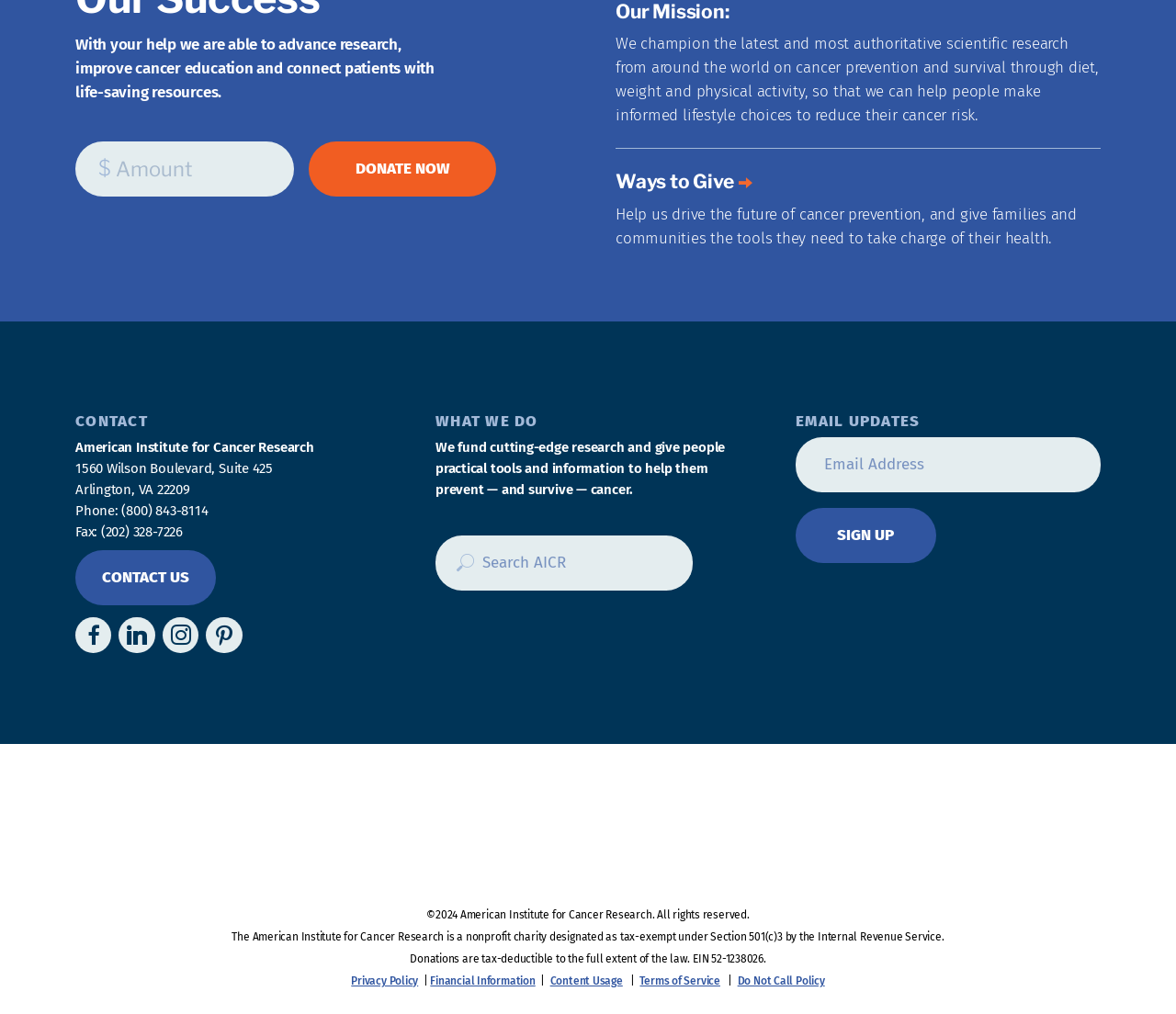Locate the bounding box coordinates of the element I should click to achieve the following instruction: "Sign up for email updates".

[0.677, 0.501, 0.796, 0.555]